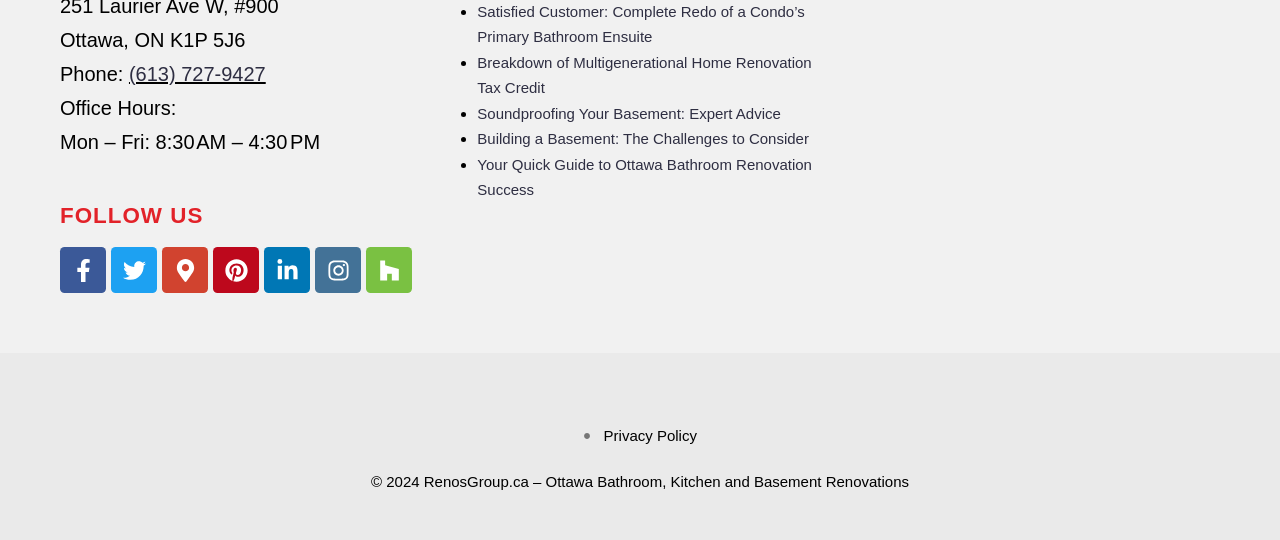Pinpoint the bounding box coordinates of the element to be clicked to execute the instruction: "Check Google Reviews".

[0.819, 0.115, 0.943, 0.147]